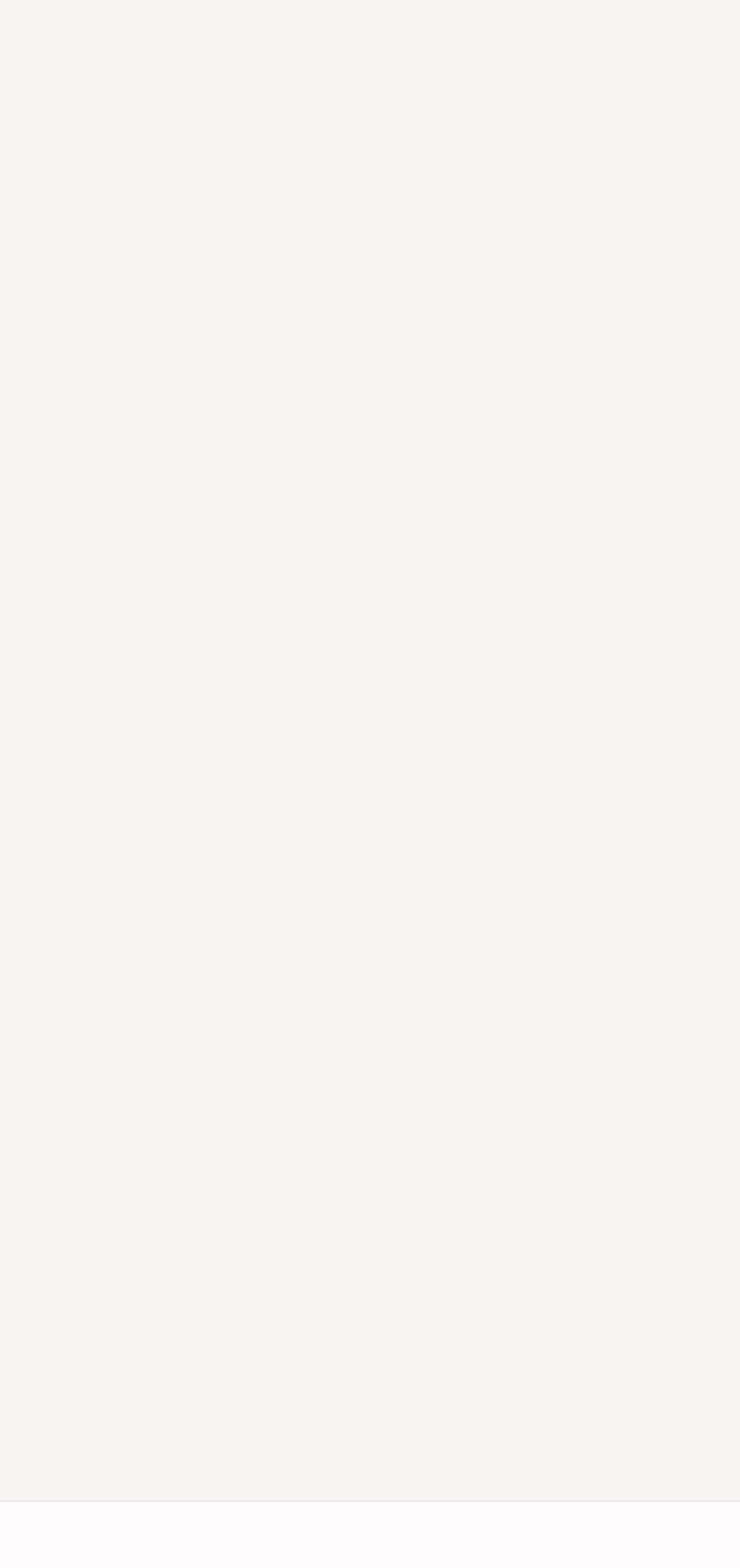Give a succinct answer to this question in a single word or phrase: 
What is the longest link text in the Recent Posts section?

Exploring Housing Loans for Young Adults, Loans for Individuals Undergoing Personal Bankruptcy, Loans from Kakao, and Loans from Third-Party Financial Institutions